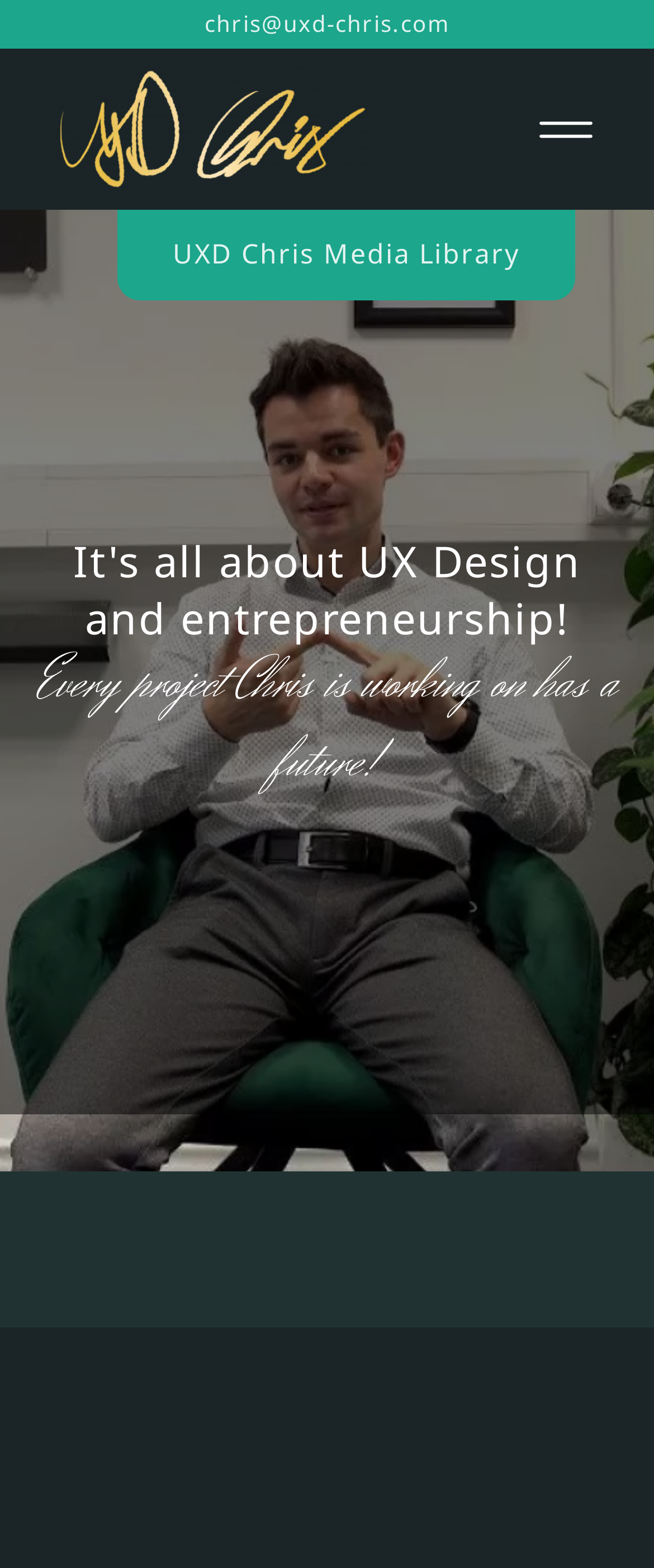Given the element description "parent_node: chris@uxd-chris.com" in the screenshot, predict the bounding box coordinates of that UI element.

[0.085, 0.042, 0.564, 0.123]